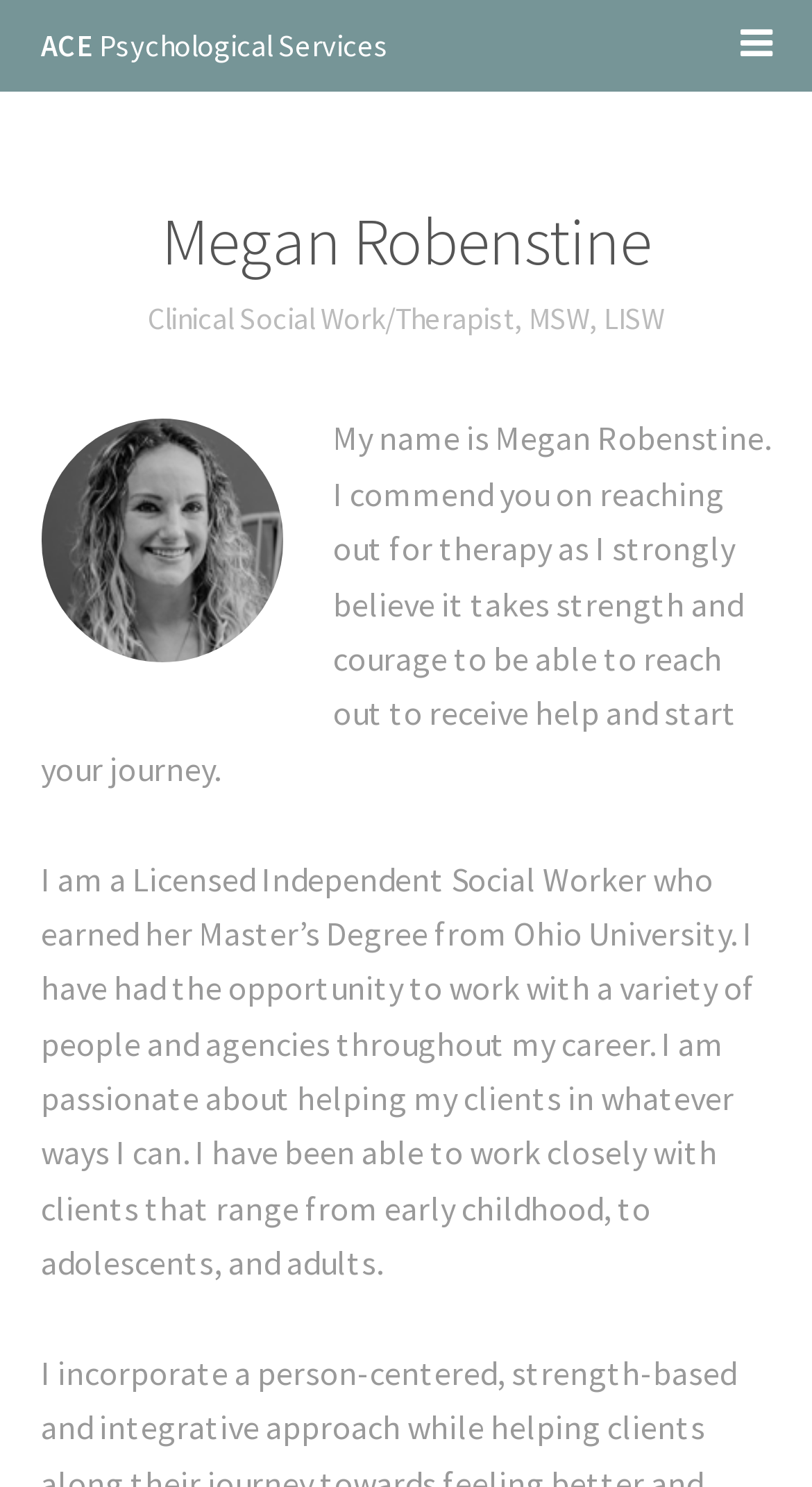Provide the bounding box coordinates for the specified HTML element described in this description: "ACE Psychological Services". The coordinates should be four float numbers ranging from 0 to 1, in the format [left, top, right, bottom].

[0.05, 0.0, 0.478, 0.062]